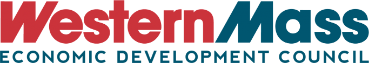Offer an in-depth caption for the image presented.

The image features the logo of the Western Massachusetts Economic Development Council. The logo is designed with a bold and modern aesthetic, showcasing "WesternMass" in a vibrant red and deep teal color scheme, which conveys a sense of dynamism and regional pride. Beneath this, the full name "ECONOMIC DEVELOPMENT COUNCIL" is presented in a more subdued font, emphasizing the organization's commitment to fostering economic growth and development in Western Massachusetts. This logo symbolizes the council's role in promoting initiatives that enhance the economic landscape of the region.